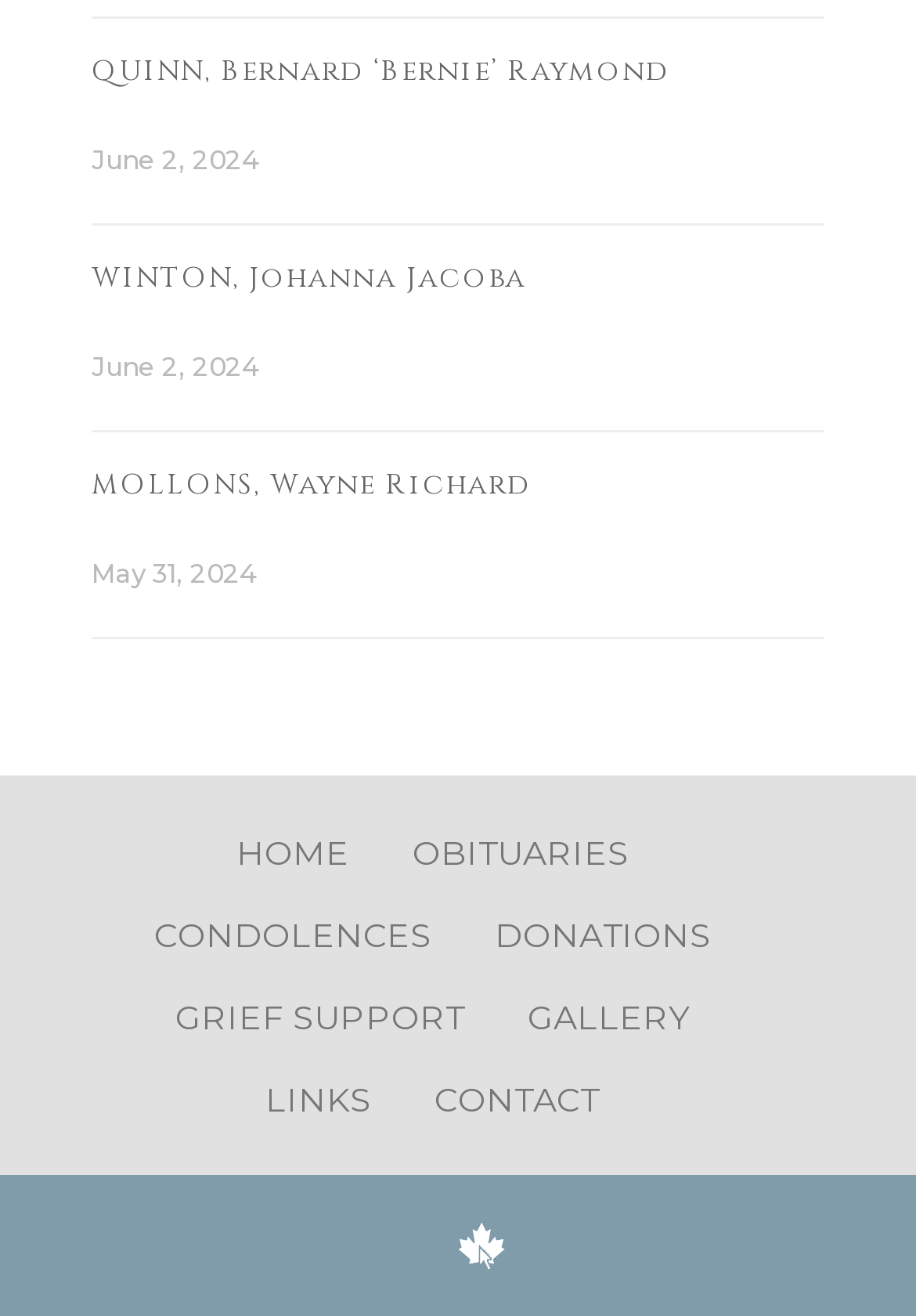How many links are available in the footer section?
Look at the screenshot and respond with one word or a short phrase.

9